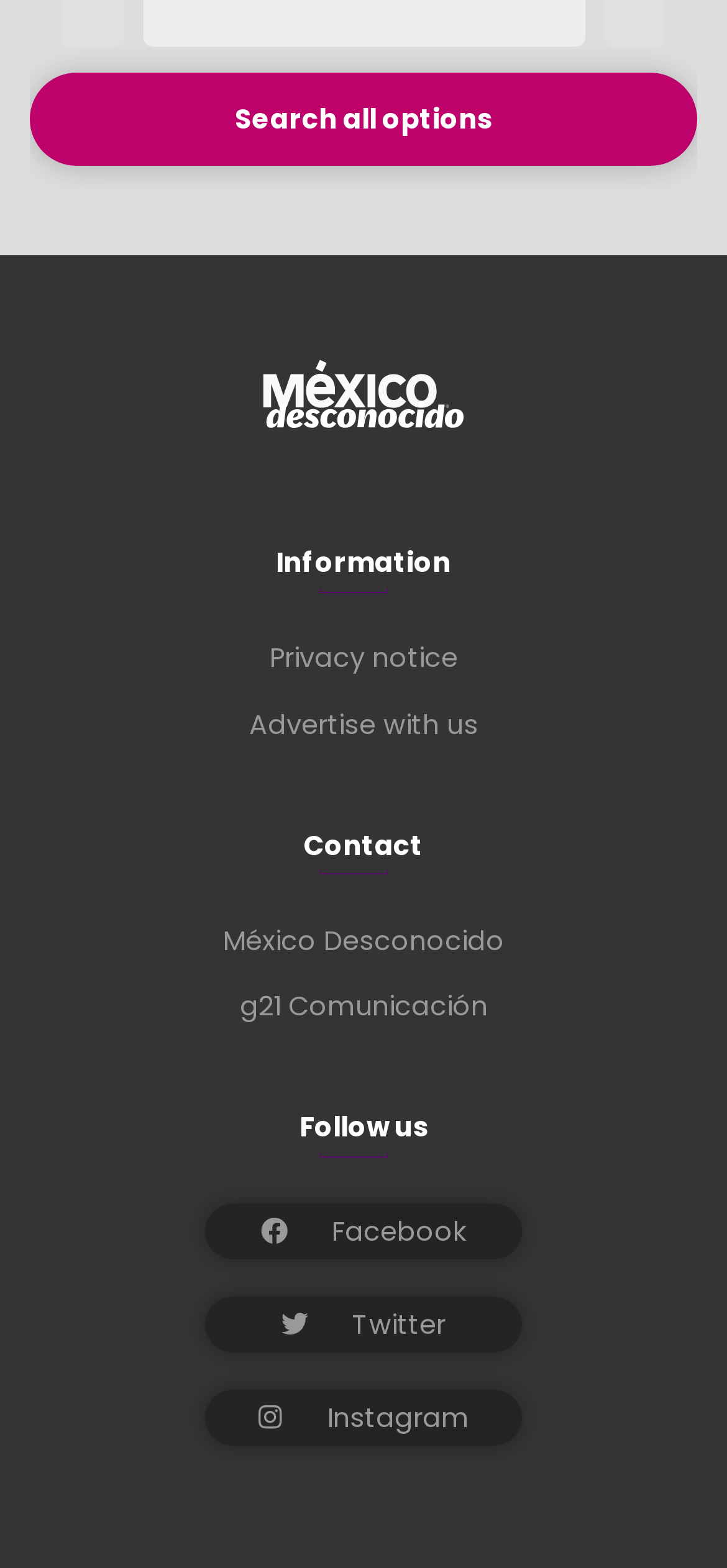How many links are there in the footer?
Please provide a comprehensive answer based on the visual information in the image.

I counted the number of links at the bottom of the webpage, which are 'Privacy notice', 'Advertise with us', 'México Desconocido', 'g21 Comunicación', and three social media links.